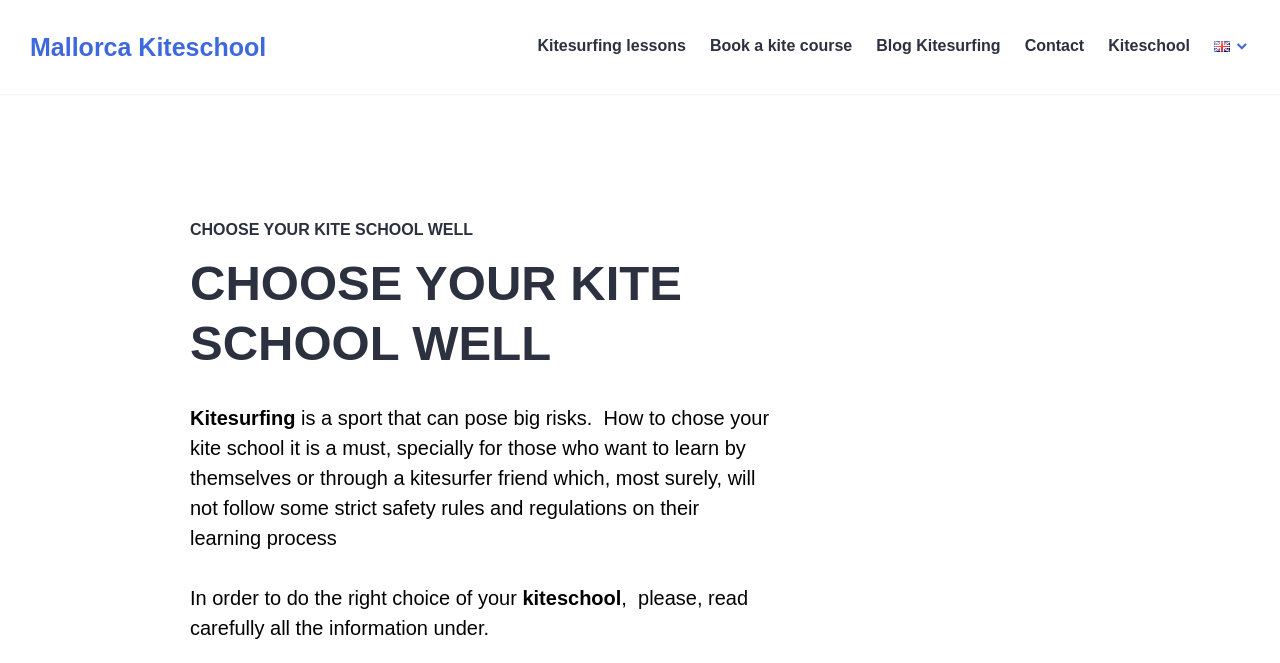Highlight the bounding box coordinates of the element you need to click to perform the following instruction: "Click on Kitesurfing lessons."

[0.42, 0.045, 0.536, 0.097]